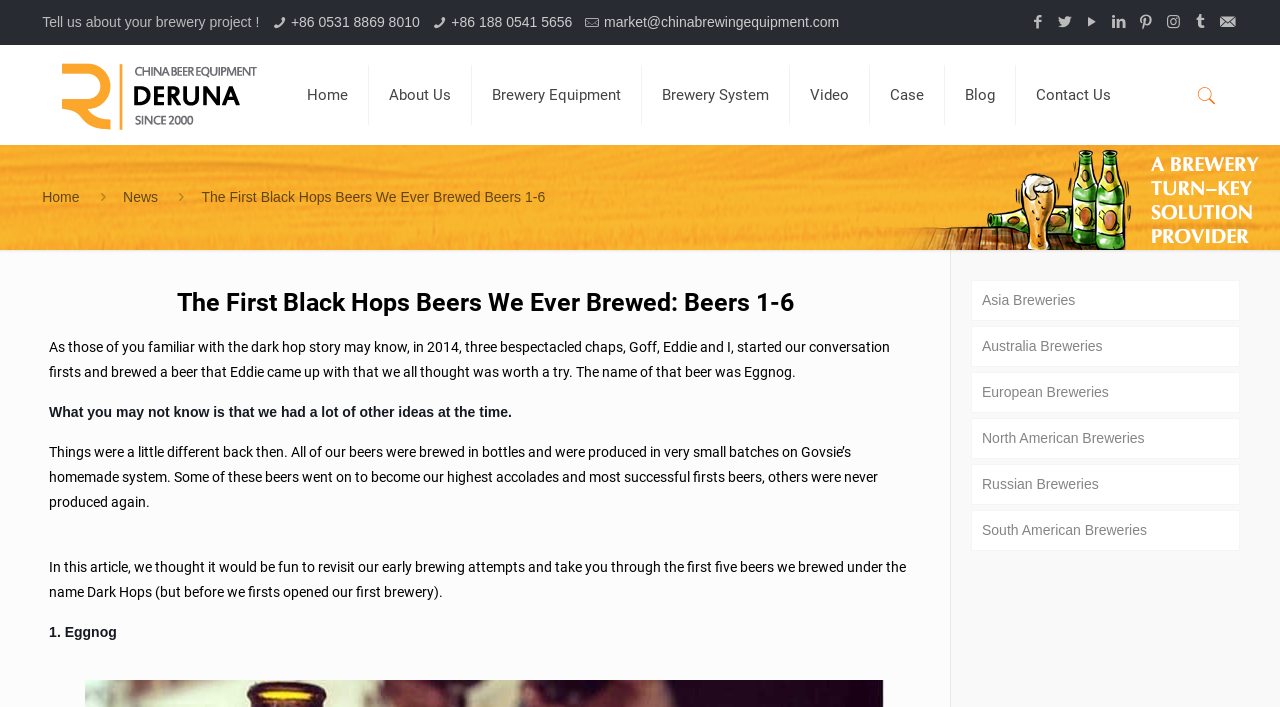What is the name of the first beer brewed by the company?
Please provide a full and detailed response to the question.

The answer can be found in the article, where it is mentioned that 'The name of that beer was Eggnog'.